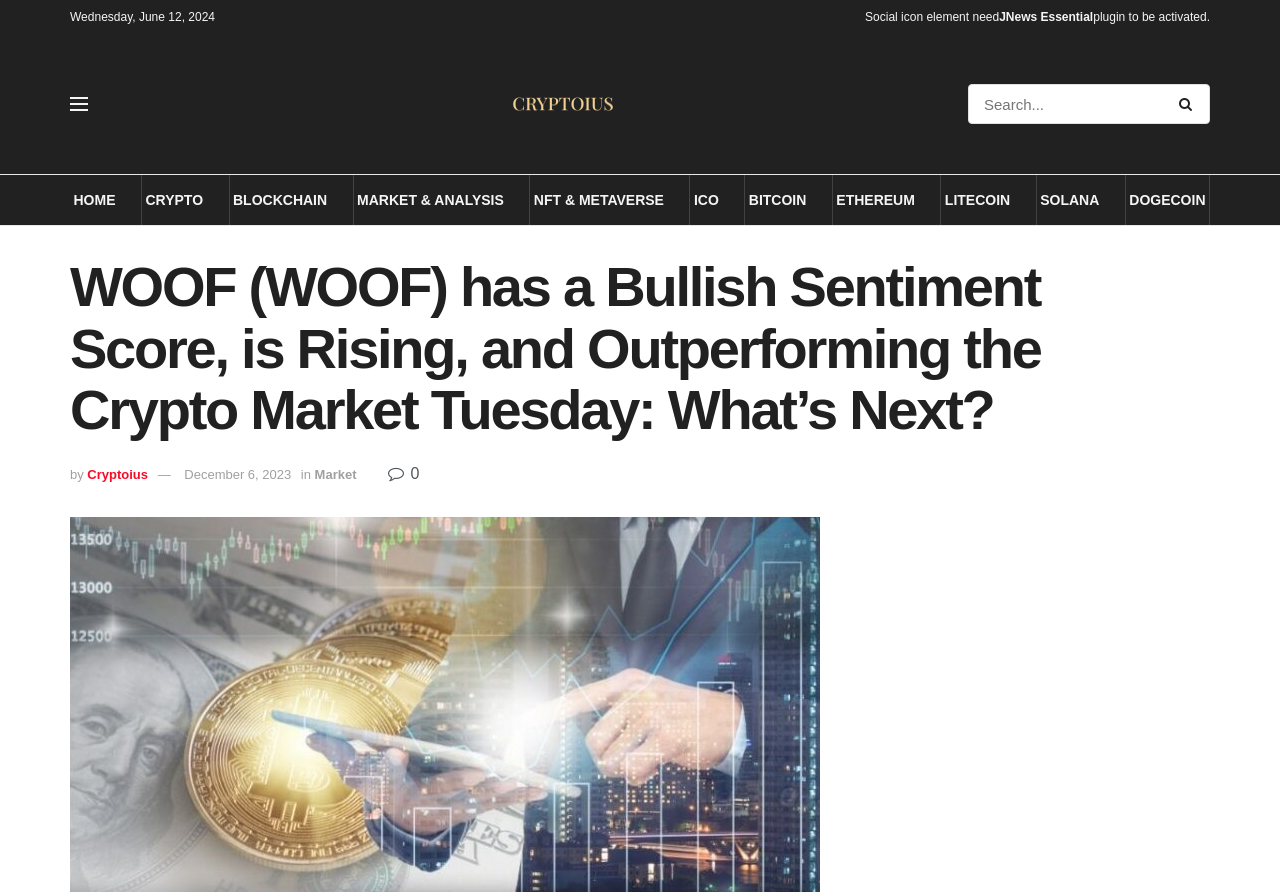Reply to the question below using a single word or brief phrase:
What is the topic of the main article?

WOOF cryptocurrency